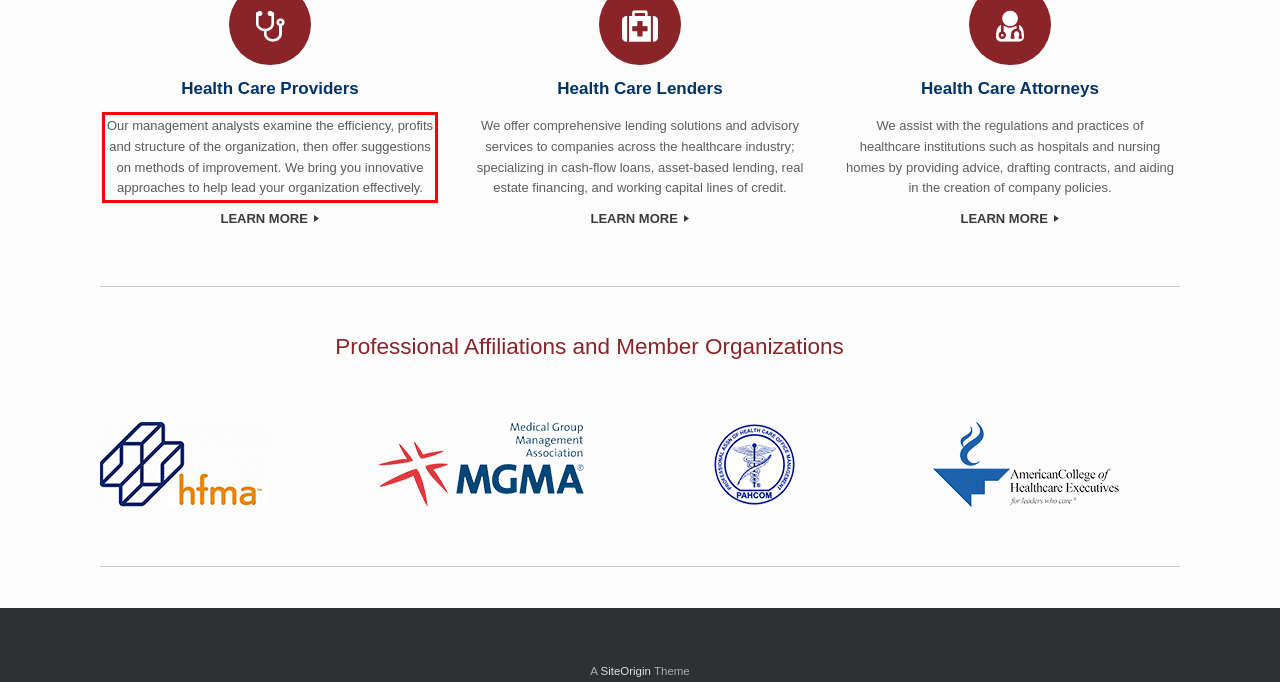In the screenshot of the webpage, find the red bounding box and perform OCR to obtain the text content restricted within this red bounding box.

Our management analysts examine the efficiency, profits and structure of the organization, then offer suggestions on methods of improvement. We bring you innovative approaches to help lead your organization effectively.